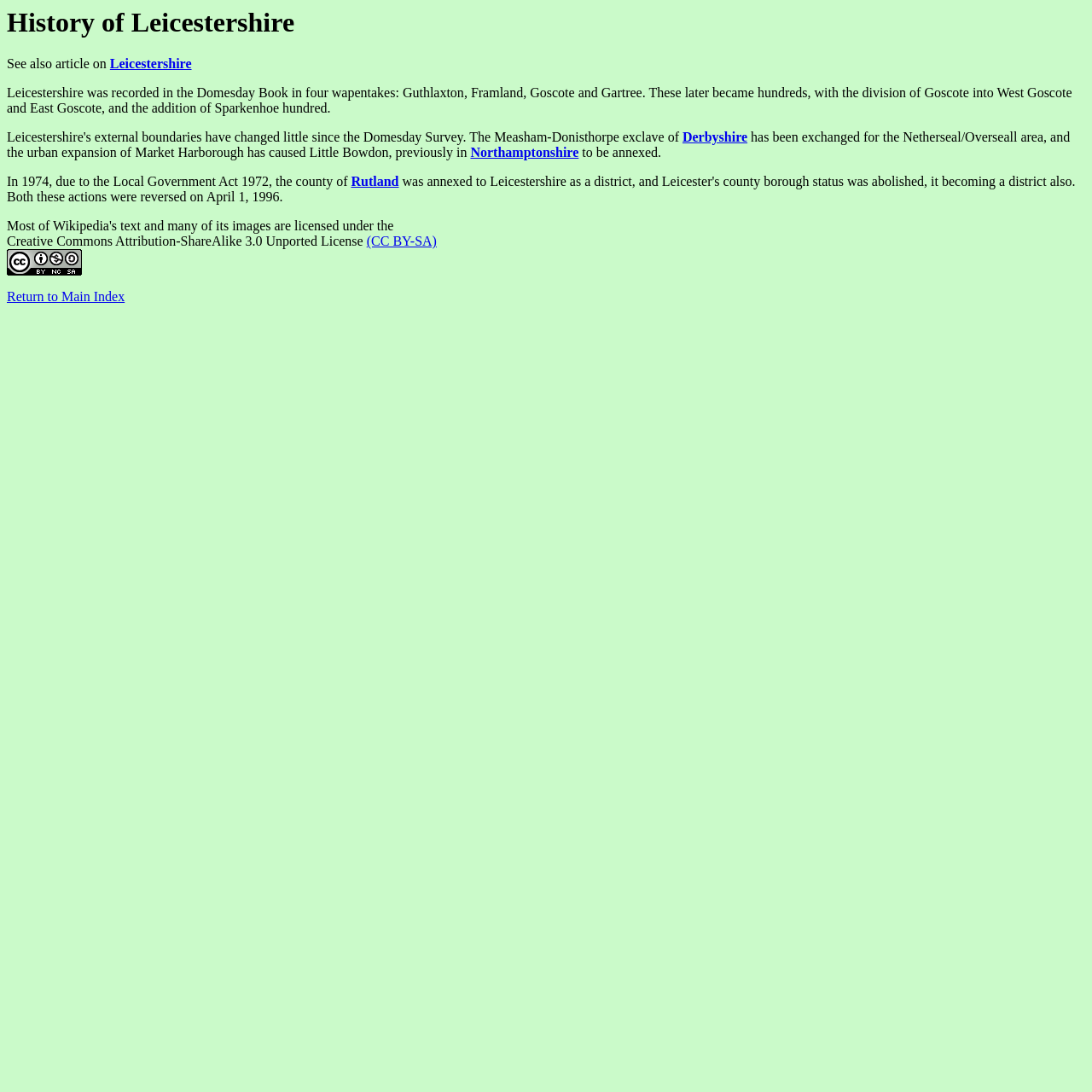Find the bounding box of the web element that fits this description: "Return to Main Index".

[0.006, 0.265, 0.114, 0.278]